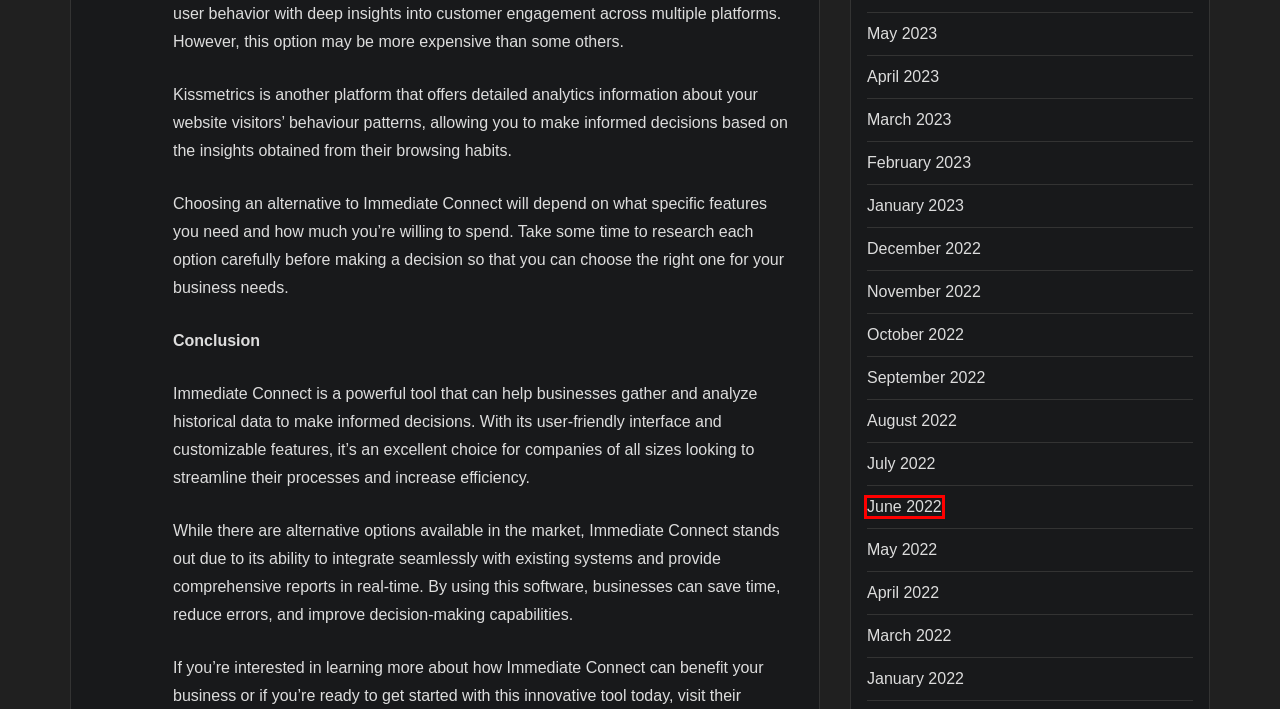You are given a screenshot of a webpage with a red rectangle bounding box around an element. Choose the best webpage description that matches the page after clicking the element in the bounding box. Here are the candidates:
A. June 2022 – Gaeste Hausma Deleine
B. May 2023 – Gaeste Hausma Deleine
C. October 2022 – Gaeste Hausma Deleine
D. May 2022 – Gaeste Hausma Deleine
E. January 2022 – Gaeste Hausma Deleine
F. March 2023 – Gaeste Hausma Deleine
G. November 2022 – Gaeste Hausma Deleine
H. February 2023 – Gaeste Hausma Deleine

A